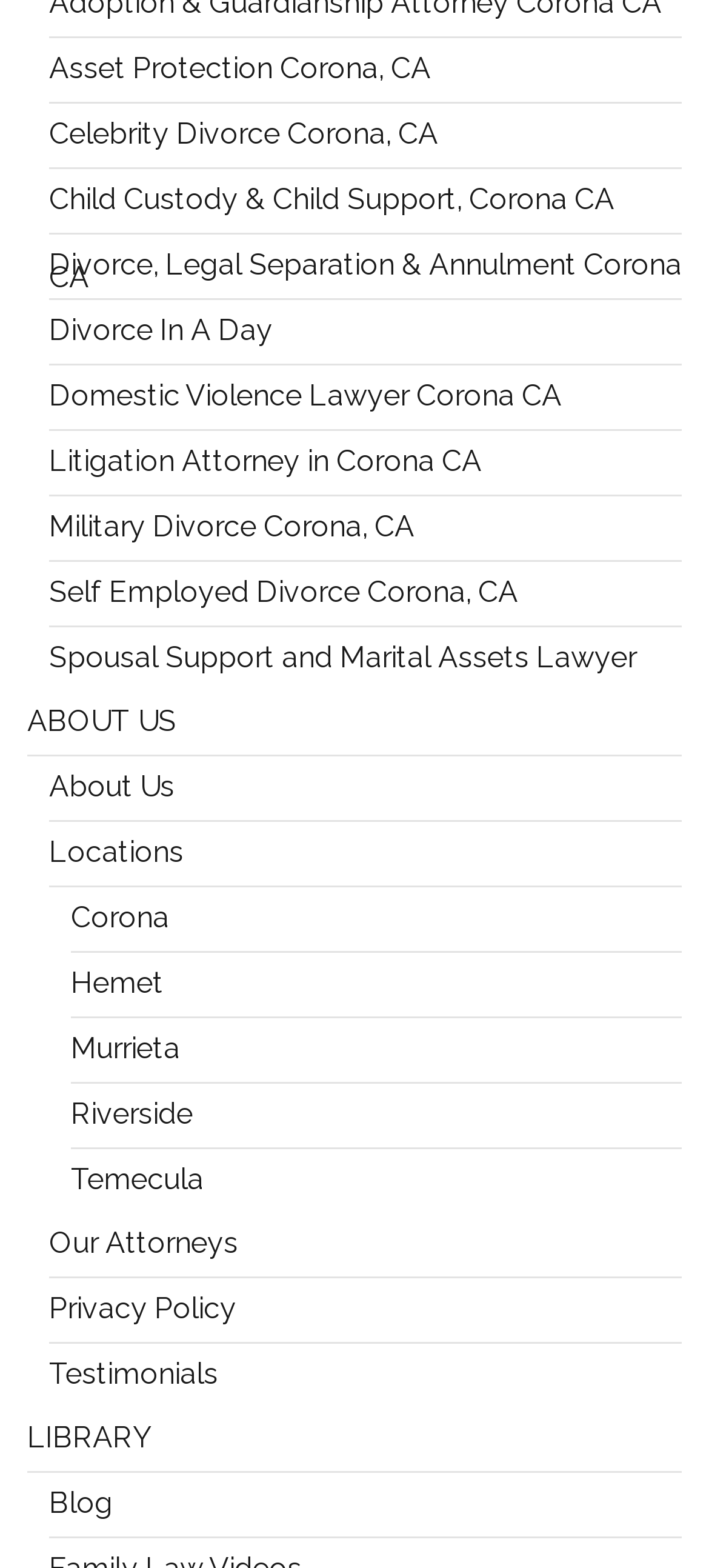Respond to the question below with a concise word or phrase:
Is there a link related to domestic violence?

Yes